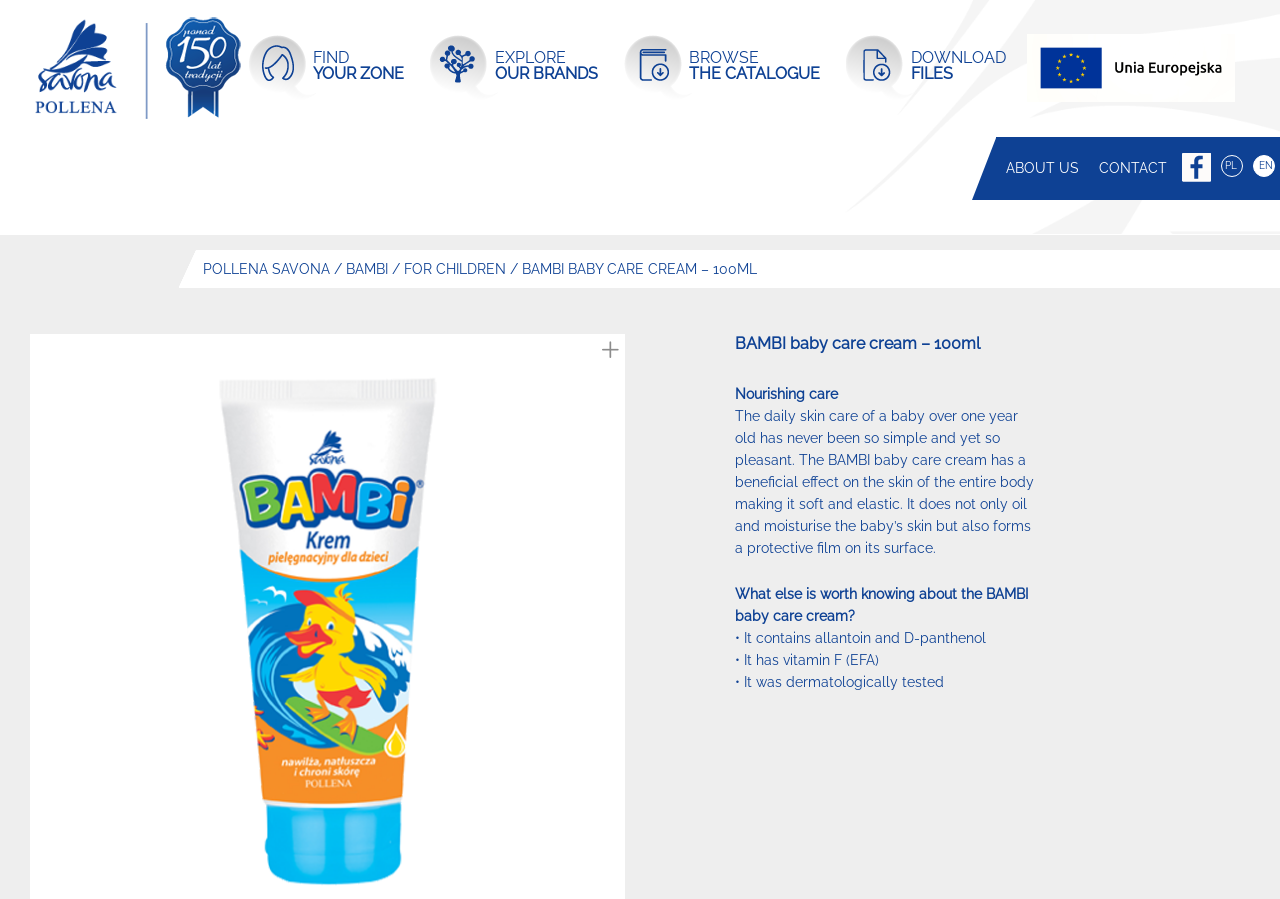What is one of the ingredients of the BAMBI baby care cream?
Can you provide a detailed and comprehensive answer to the question?

I found the answer by reading the static text on the webpage. The text mentions that the cream contains allantoin and D-panthenol.